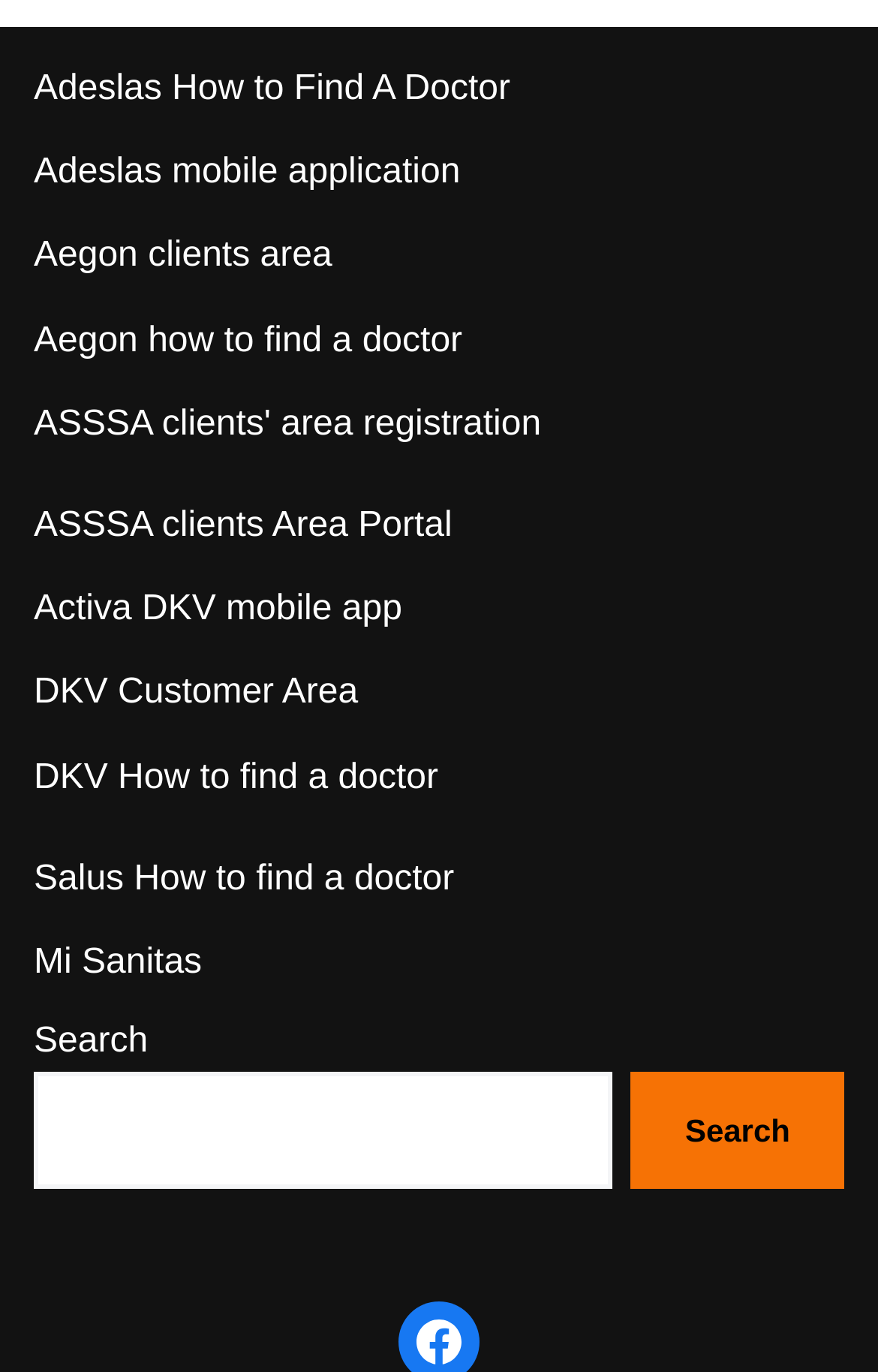Please provide a comprehensive answer to the question based on the screenshot: What is the name of the mobile application mentioned on the webpage?

The webpage mentions a mobile application called 'Activa DKV' in one of the links, which suggests that it is a mobile app related to DKV.